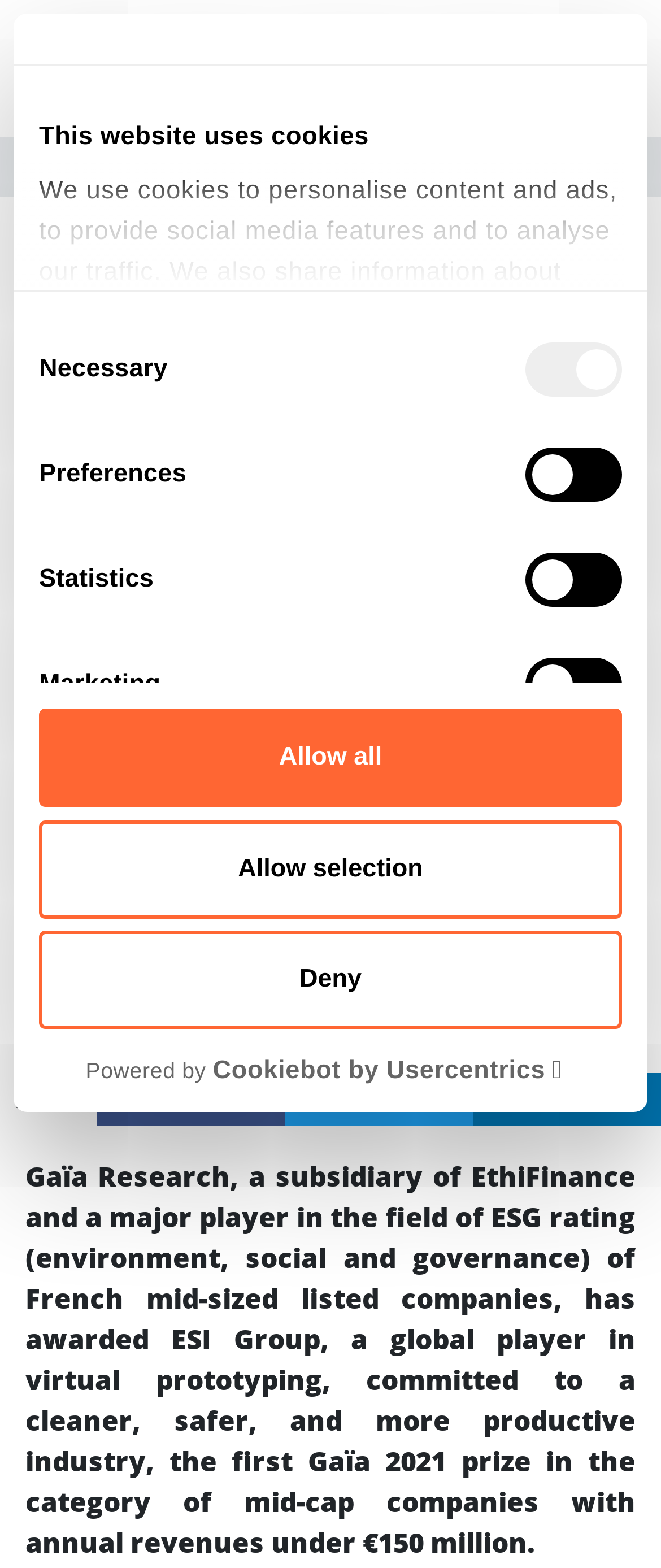Find the bounding box coordinates of the clickable area required to complete the following action: "Click the logo".

[0.041, 0.009, 0.291, 0.079]